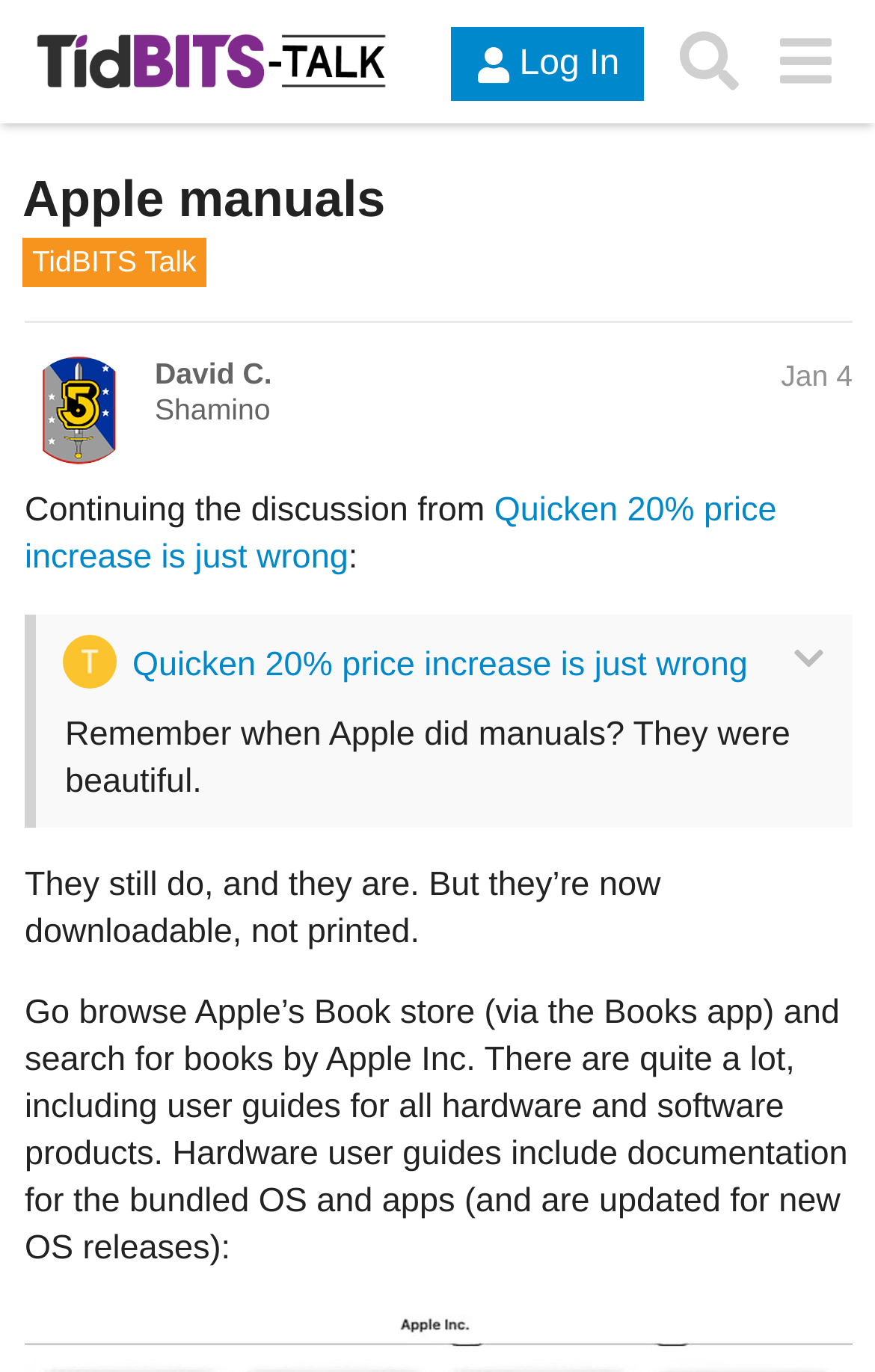By analyzing the image, answer the following question with a detailed response: What is the format of Apple's user guides?

The format of Apple's user guides can be found in the discussion section, where it is written as 'They still do, and they are. But they’re now downloadable, not printed'.